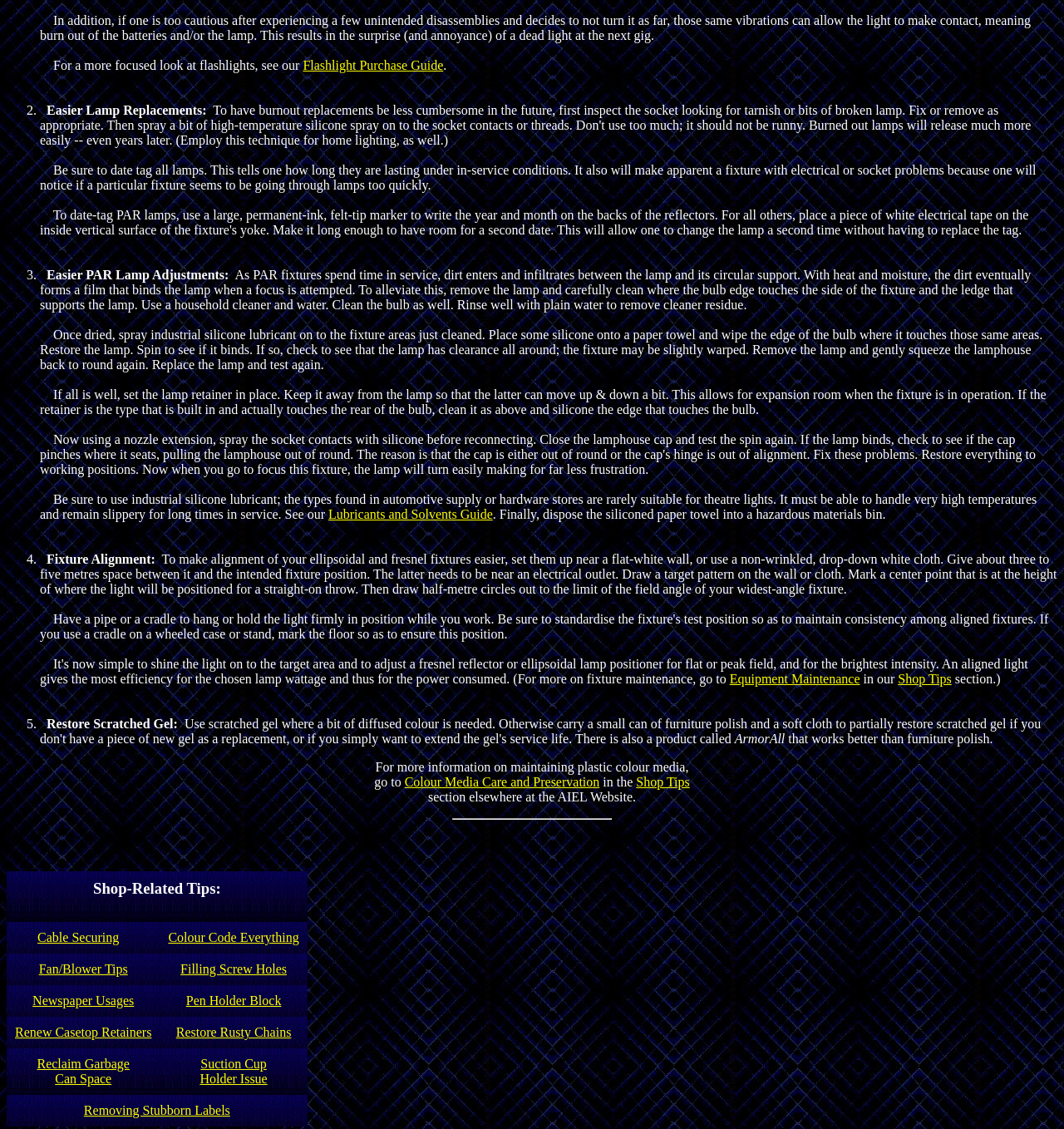Find the bounding box of the UI element described as: "Site by Firmseek". The bounding box coordinates should be given as four float values between 0 and 1, i.e., [left, top, right, bottom].

None